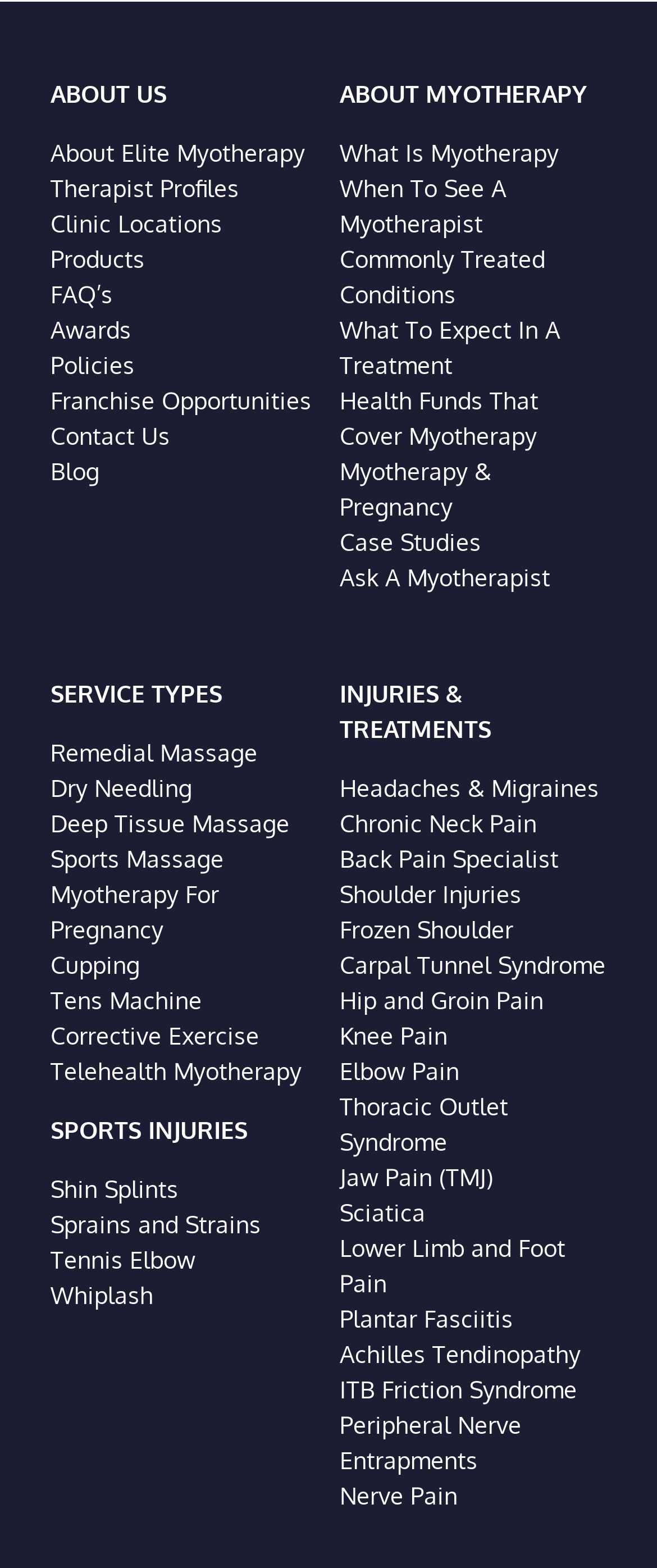Please determine the bounding box coordinates of the element's region to click for the following instruction: "Contact sdavis via email".

None